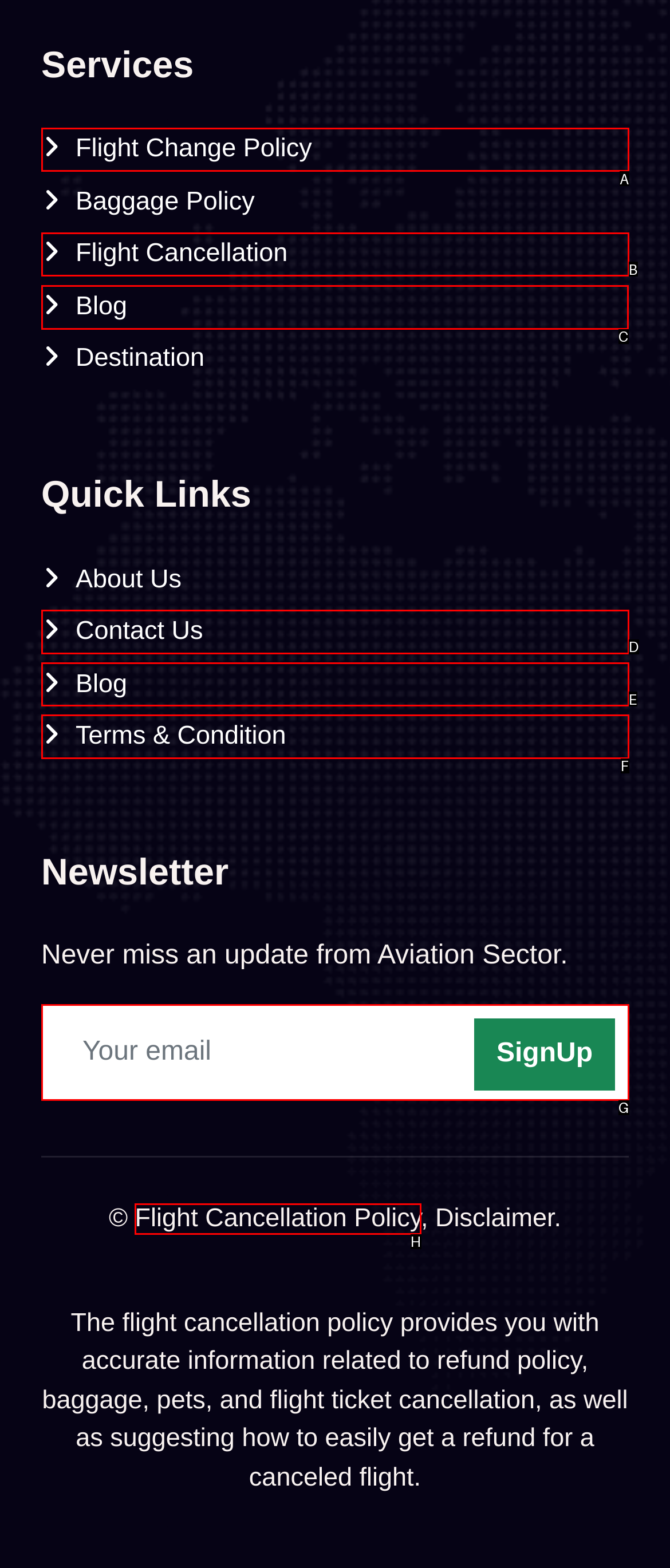For the task: Visit the Blog, specify the letter of the option that should be clicked. Answer with the letter only.

C